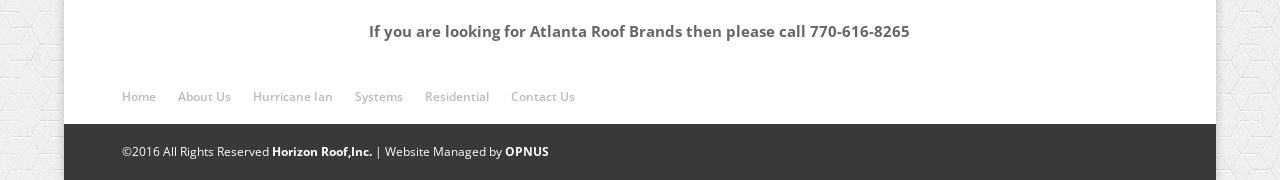Please give the bounding box coordinates of the area that should be clicked to fulfill the following instruction: "Visit About Us page". The coordinates should be in the format of four float numbers from 0 to 1, i.e., [left, top, right, bottom].

[0.139, 0.486, 0.18, 0.581]